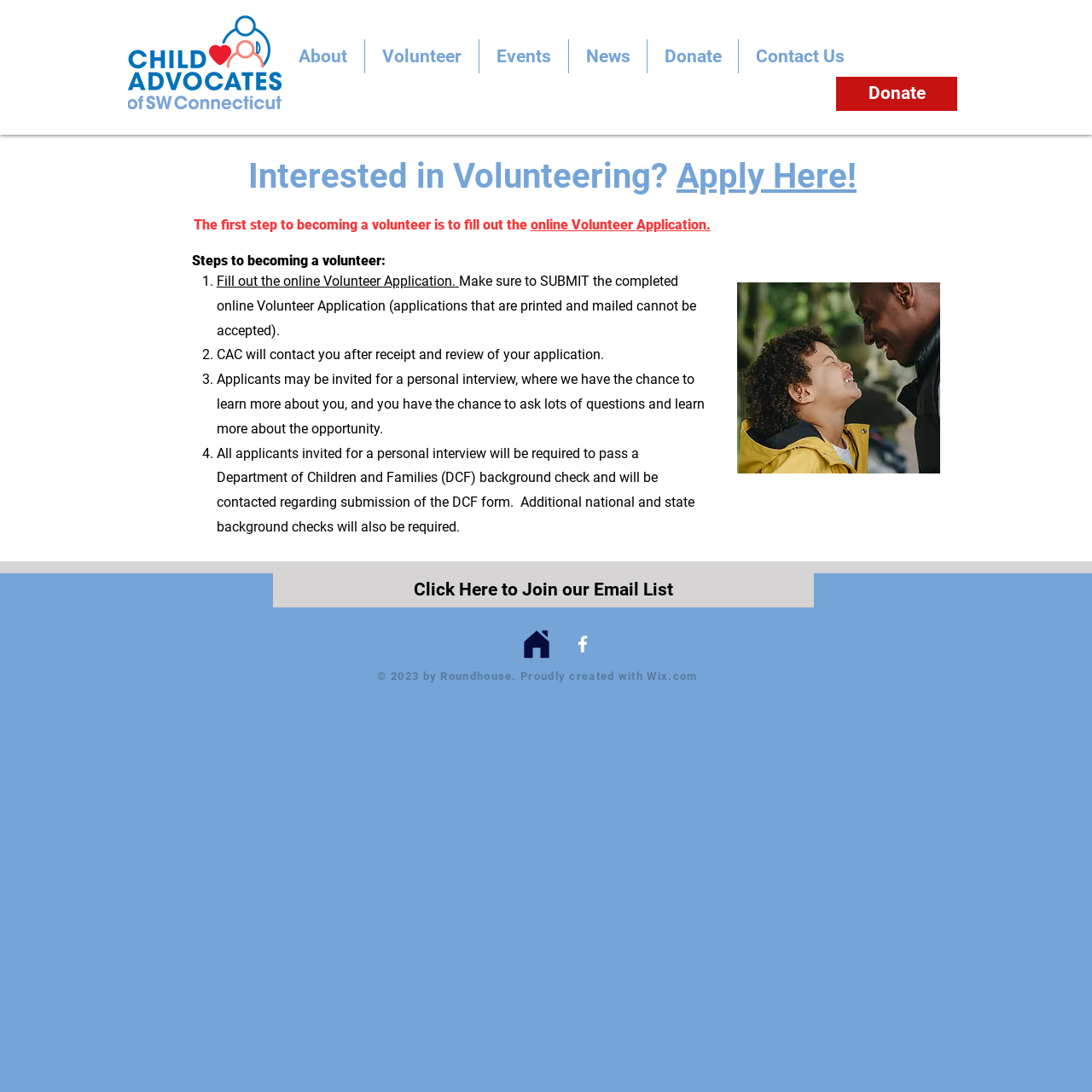Pinpoint the bounding box coordinates of the area that should be clicked to complete the following instruction: "Click to Join our Email List". The coordinates must be given as four float numbers between 0 and 1, i.e., [left, top, right, bottom].

[0.25, 0.525, 0.745, 0.556]